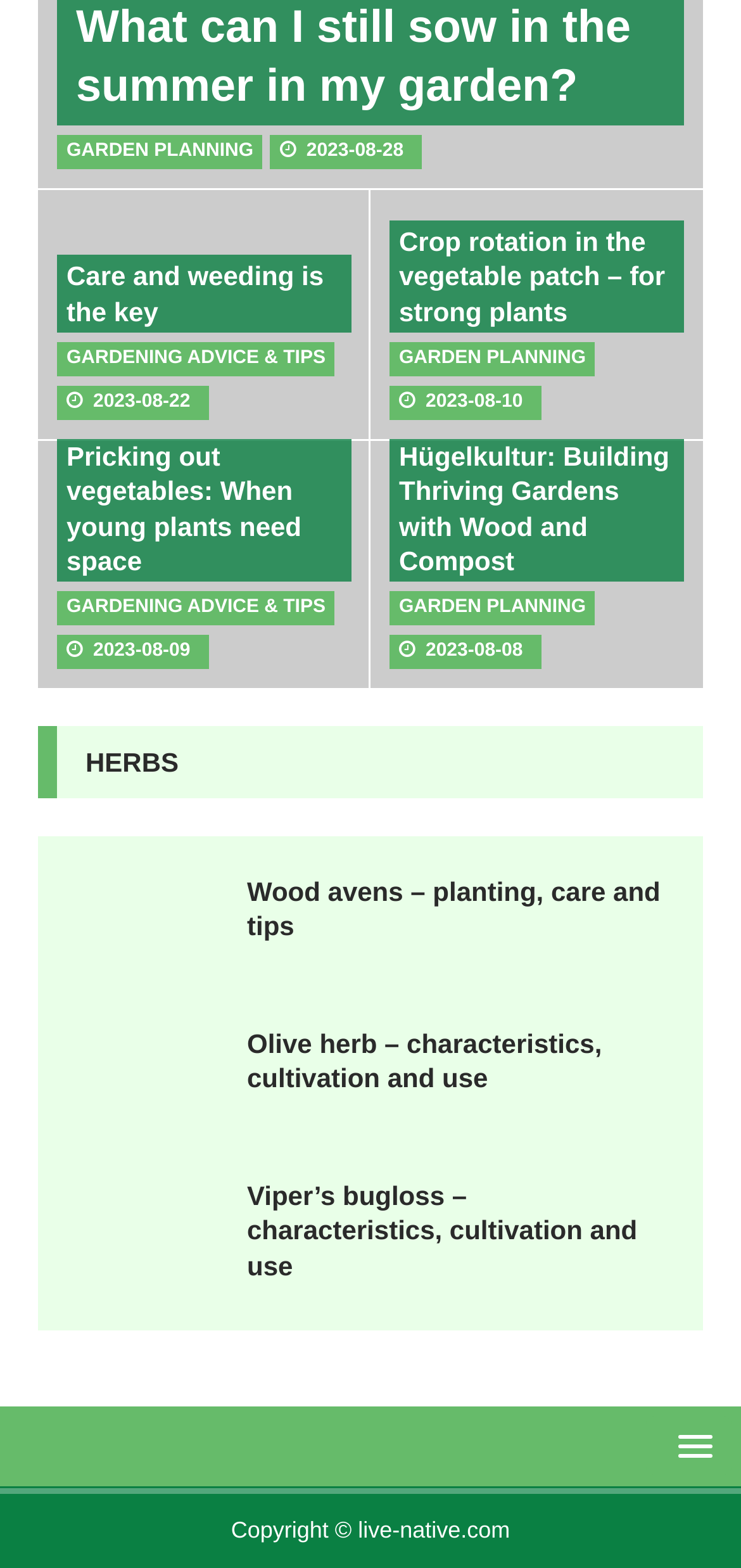Answer the question with a brief word or phrase:
What is the topic of the webpage?

Gardening